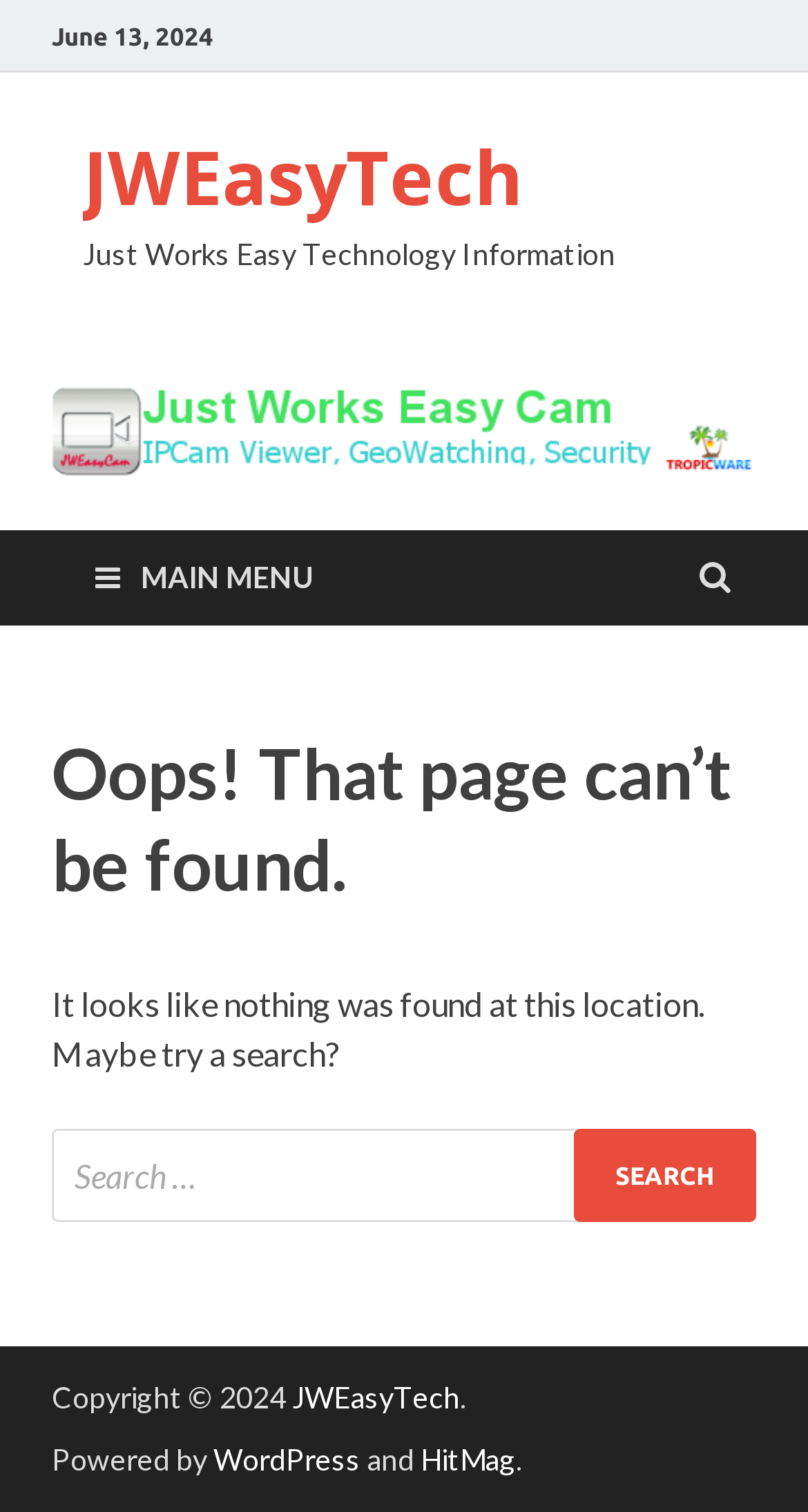Elaborate on the information and visuals displayed on the webpage.

This webpage is a "Page not found" error page from JWEasyTech. At the top left, there is a date "June 13, 2024". Next to it, there is a link to "JWEasyTech" with a description "Just Works Easy Technology Information". 

Below the date and the link, there is an advertisement section with an image and a link labeled "Ad". 

On the top right, there is a link to the main menu labeled "\uf0c9 MAIN MENU". 

The main content of the page is a section that informs the user that the page they are looking for cannot be found. This section is headed by a title "Oops! That page can’t be found." and followed by a paragraph of text "It looks like nothing was found at this location. Maybe try a search?". 

Below this section, there is a search box with a label "Search for:" and a search button labeled "SEARCH". 

At the bottom of the page, there is a copyright notice "Copyright © 2024" followed by a link to "JWEasyTech" and a period. Then, there is a line of text "Powered by WordPress and HitMag" with links to "WordPress" and "HitMag", each followed by a period.